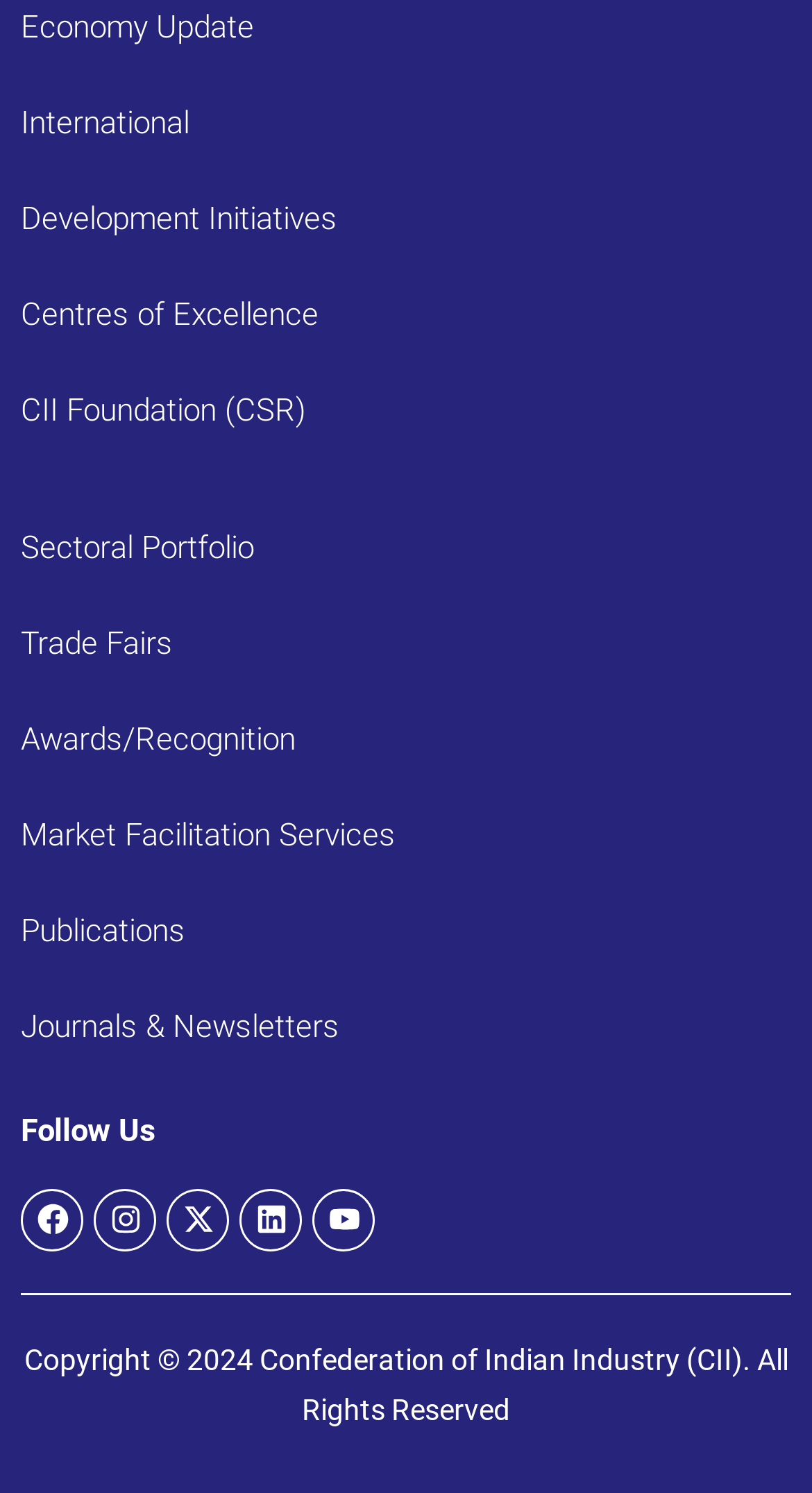Locate the bounding box coordinates of the element's region that should be clicked to carry out the following instruction: "Read about Centres of Excellence". The coordinates need to be four float numbers between 0 and 1, i.e., [left, top, right, bottom].

[0.026, 0.178, 0.974, 0.242]